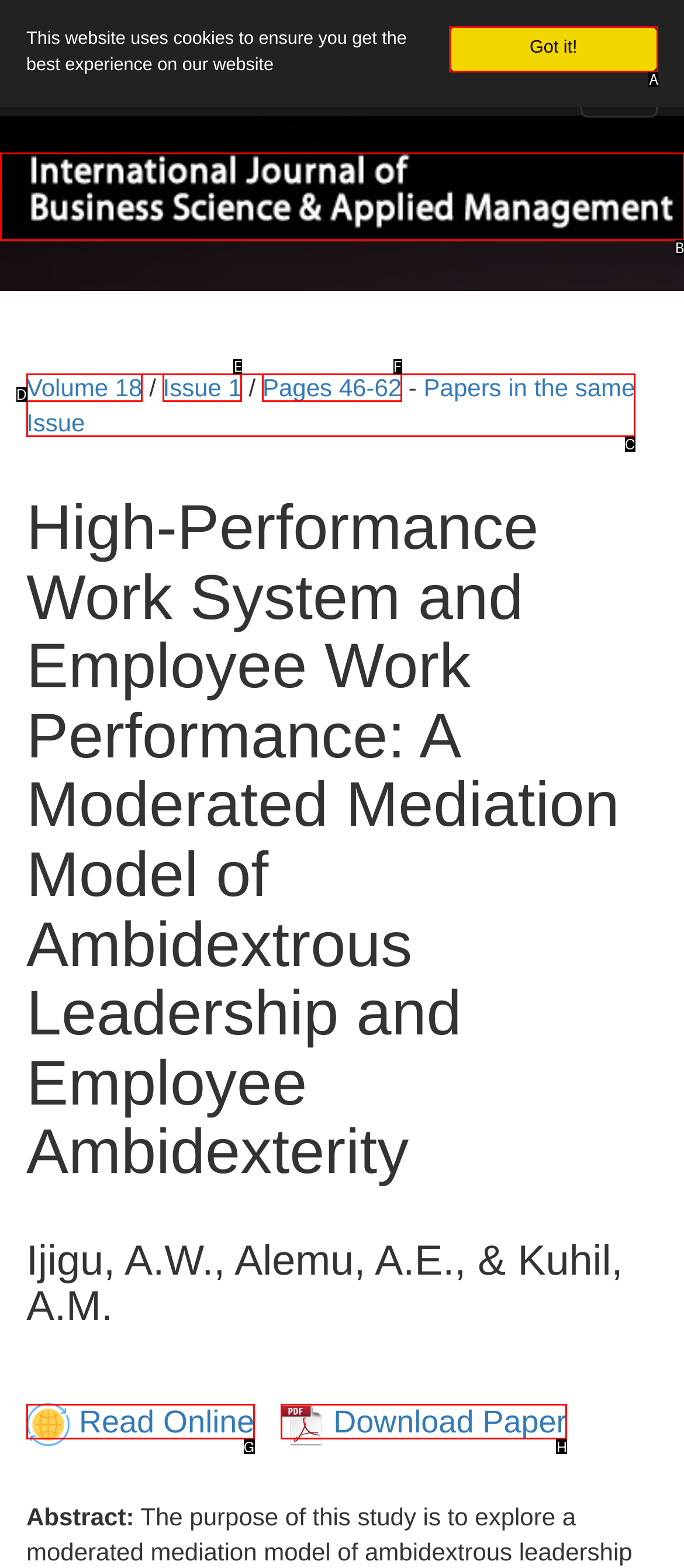Determine which HTML element to click for this task: Click the 'Got it!' button Provide the letter of the selected choice.

A